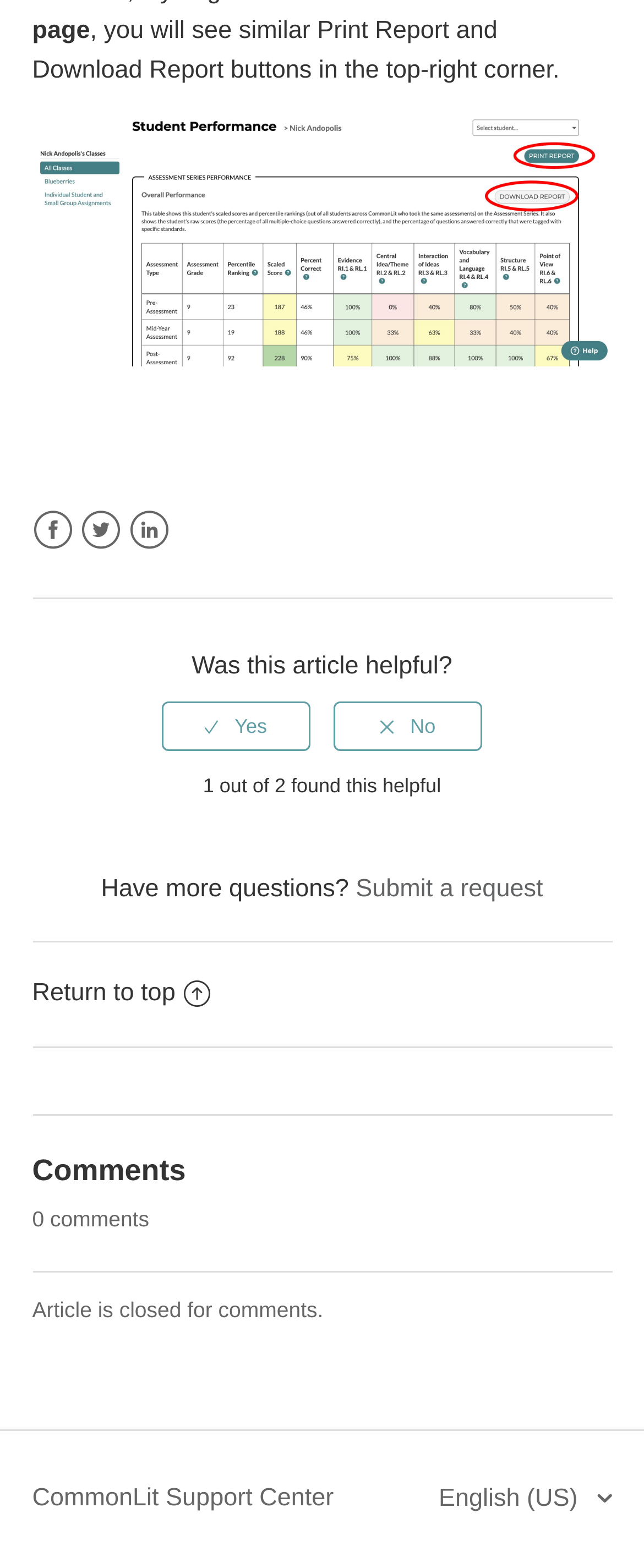From the screenshot, find the bounding box of the UI element matching this description: "Twitter". Supply the bounding box coordinates in the form [left, top, right, bottom], each a float between 0 and 1.

[0.125, 0.325, 0.189, 0.352]